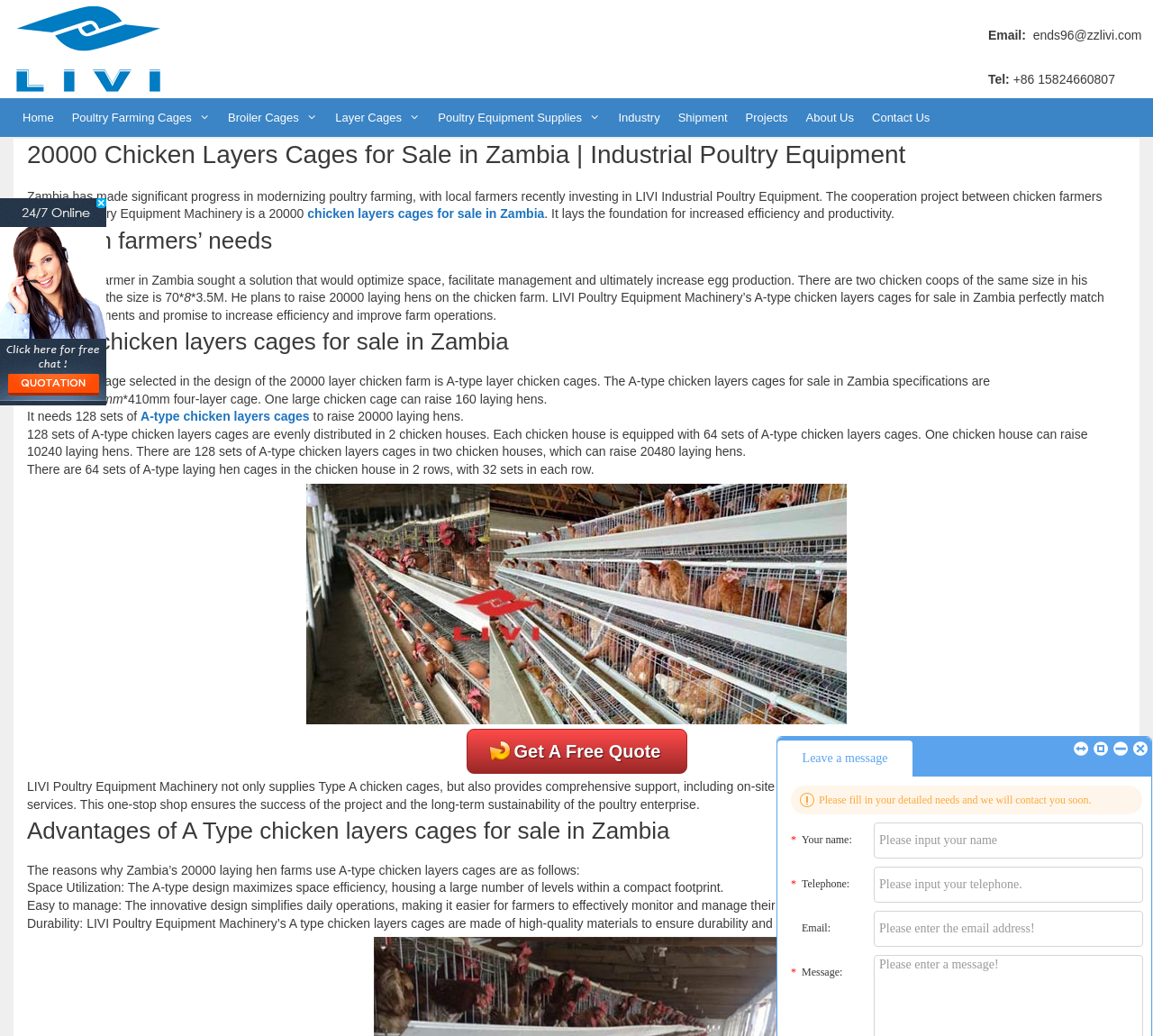Generate the text content of the main headline of the webpage.

20000 Chicken Layers Cages for Sale in Zambia | Industrial Poultry Equipment